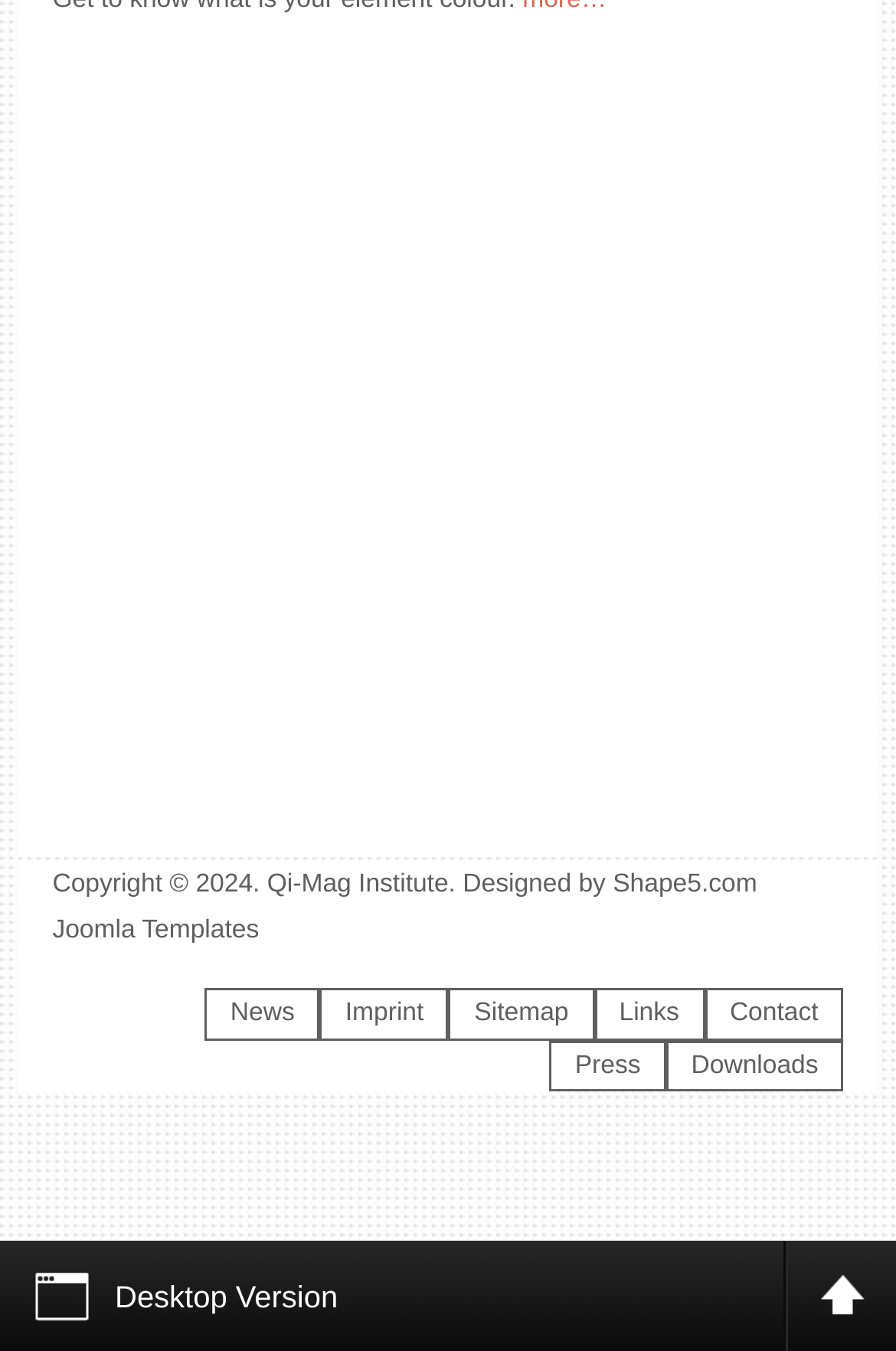What is the name of the image at the top?
Answer with a single word or phrase by referring to the visual content.

footerbanner neu